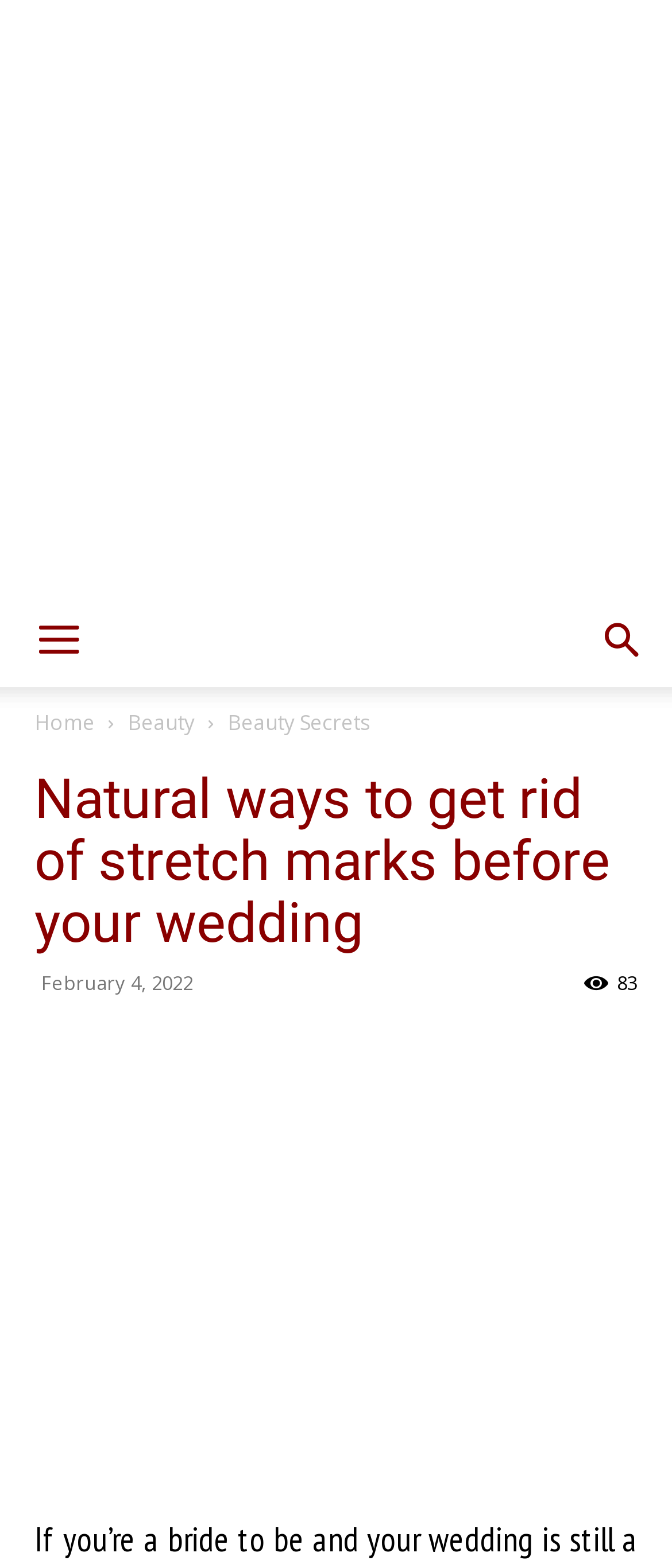Look at the image and write a detailed answer to the question: 
What is the main topic of the article?

I determined the main topic of the article by looking at the heading, which says 'Natural ways to get rid of stretch marks before your wedding'. This indicates that the article is about getting rid of stretch marks, specifically for brides-to-be.